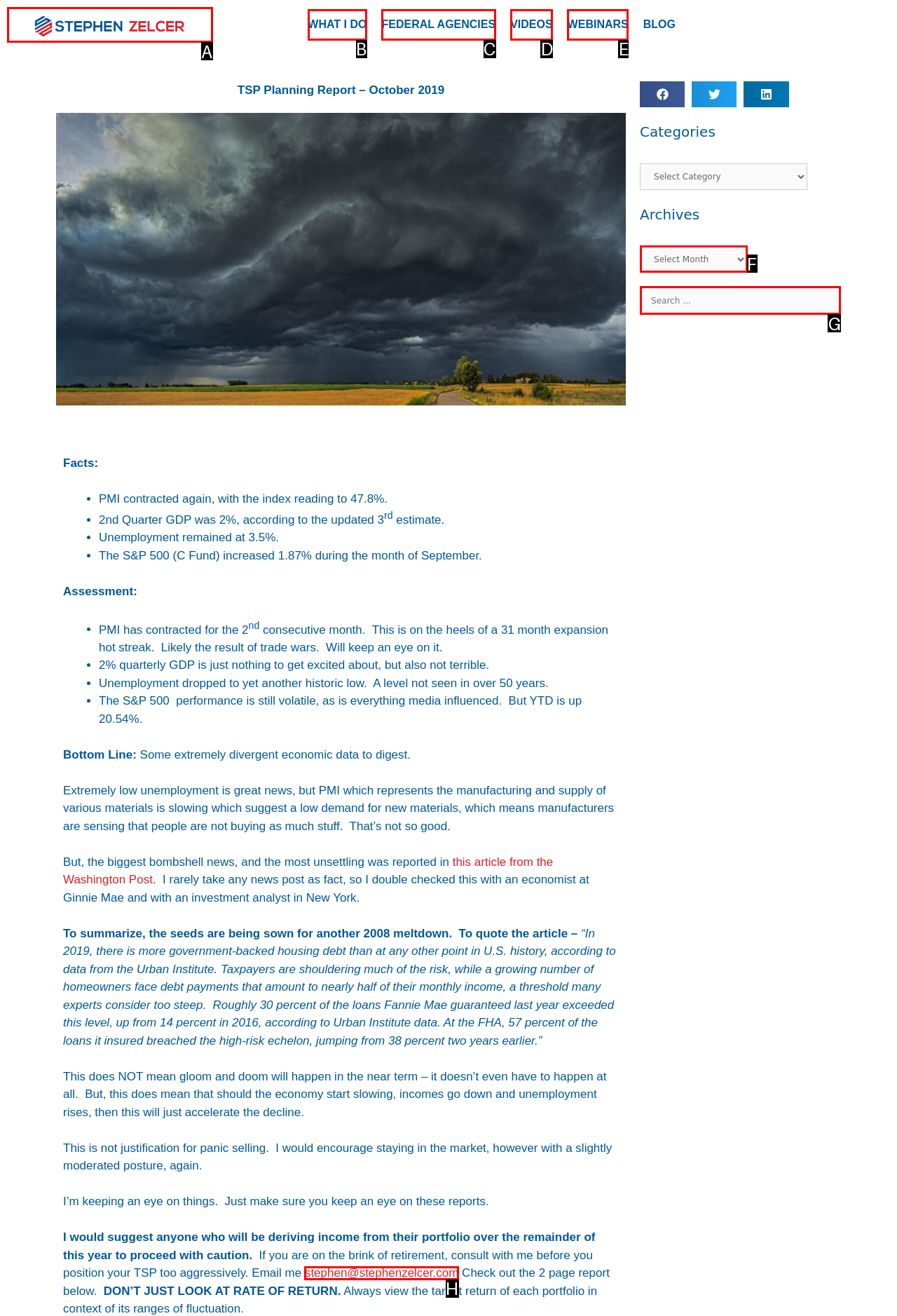Which HTML element fits the description: alt="financial planner Stephen Zelcer"? Respond with the letter of the appropriate option directly.

A